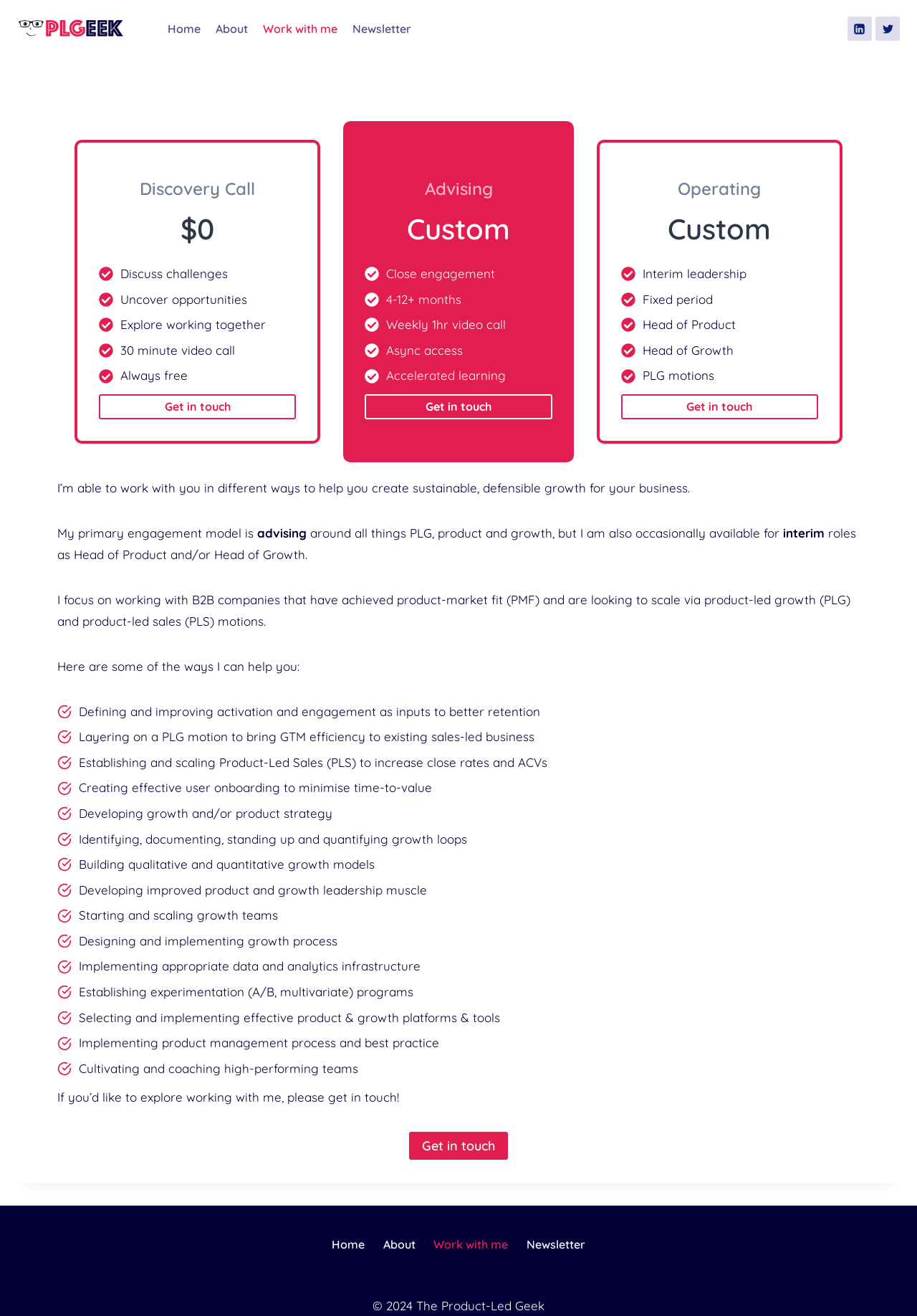Determine the bounding box coordinates of the section I need to click to execute the following instruction: "Click on the 'Linkedin' link to view the Product-Led Geek's Linkedin profile". Provide the coordinates as four float numbers between 0 and 1, i.e., [left, top, right, bottom].

[0.924, 0.013, 0.951, 0.031]